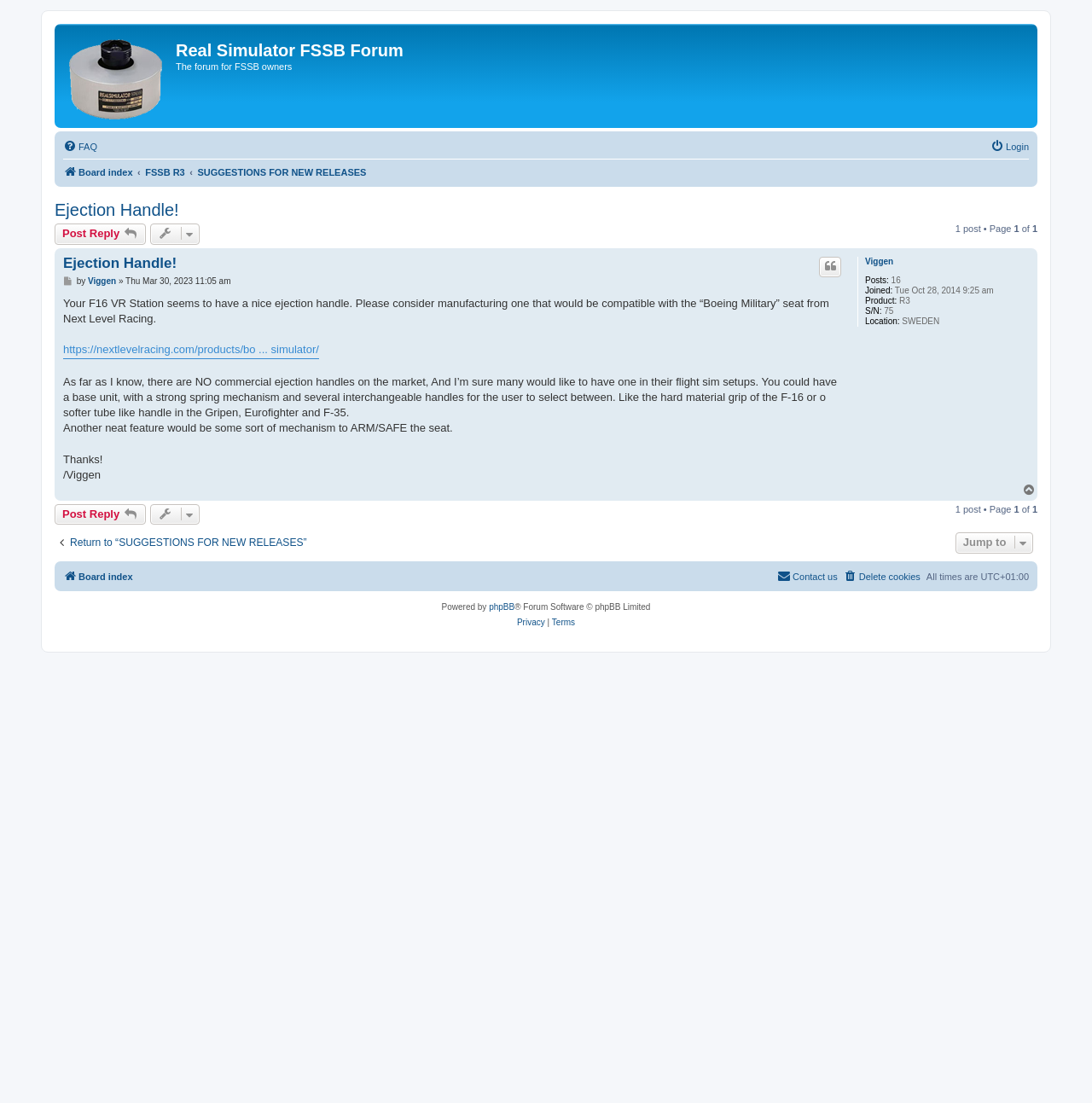Identify the bounding box of the UI component described as: "Privacy".

[0.473, 0.557, 0.499, 0.571]